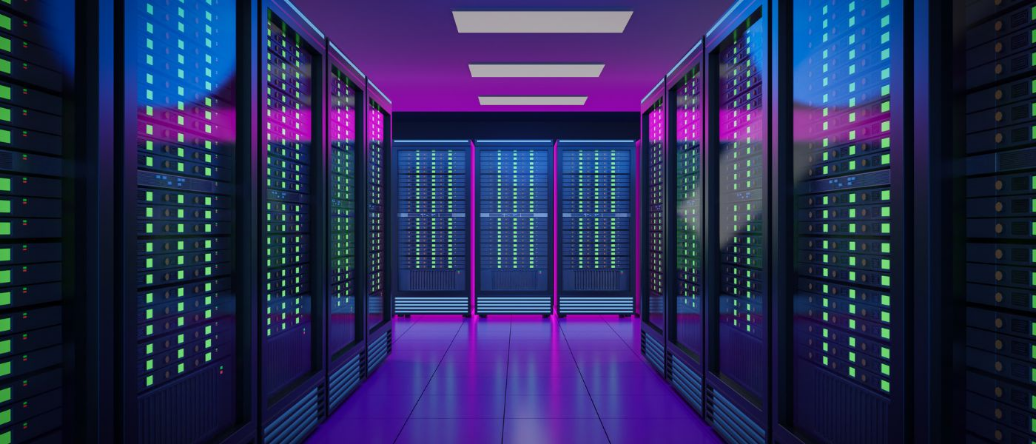Depict the image with a detailed narrative.

The image depicts a modern data center filled with rows of dedicated gaming servers, designed specifically for hosting online video game servers. The high-tech environment is illuminated with vibrant blue and purple lighting, creating a futuristic atmosphere. Each server rack is equipped with multiple devices, showcasing LED indicators that signal their operational status. This scene emphasizes the importance of dedicated servers in the gaming industry, which provide unparalleled performance and low latency for gamers around the world. The arrangement of the servers reflects the organization and sophistication required for optimal gaming experiences, underscoring how dedicated servers are crucial for reaching audiences effectively in the ever-growing field of online gaming.